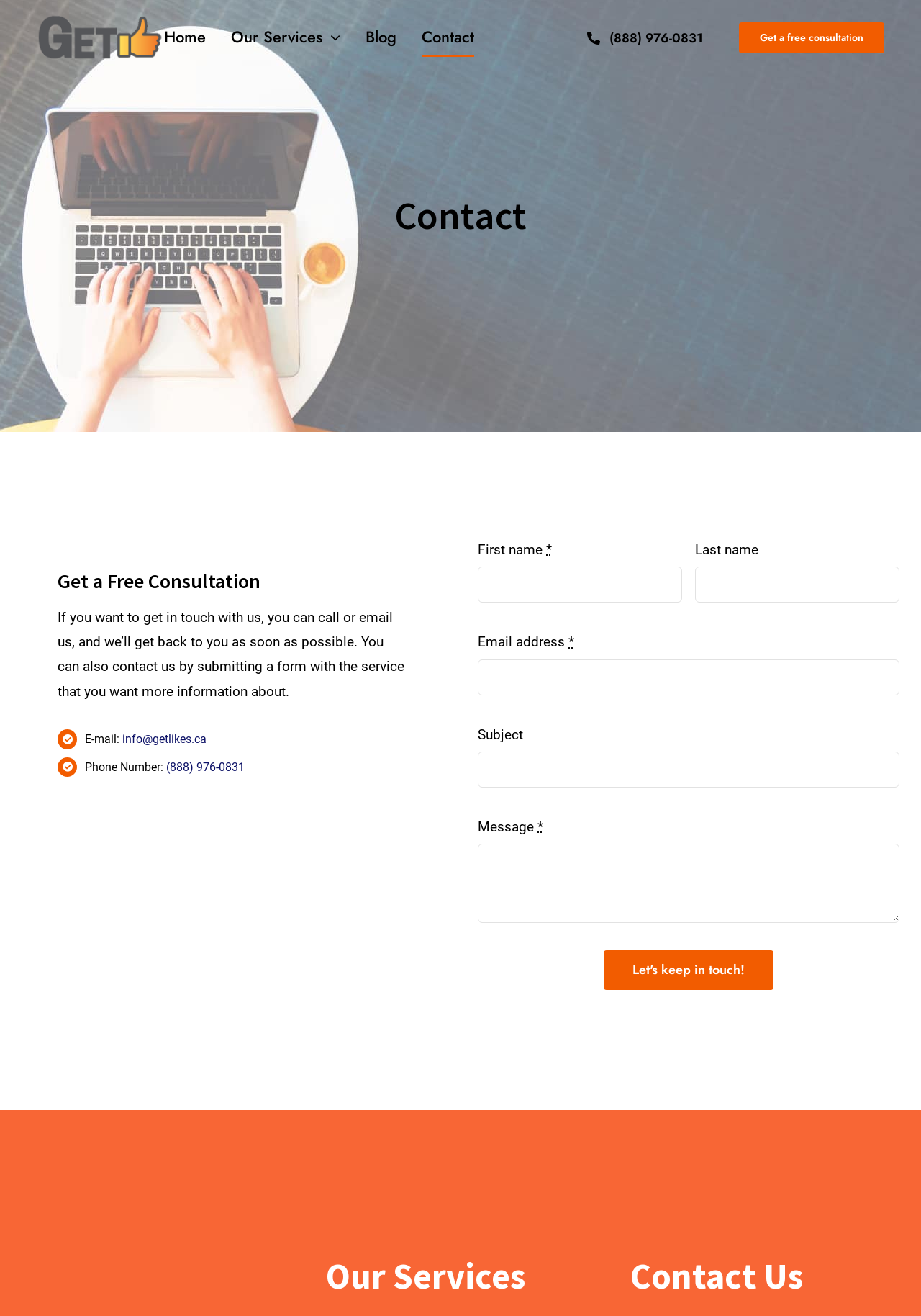Determine the bounding box coordinates of the element's region needed to click to follow the instruction: "Get a free consultation". Provide these coordinates as four float numbers between 0 and 1, formatted as [left, top, right, bottom].

[0.802, 0.017, 0.96, 0.04]